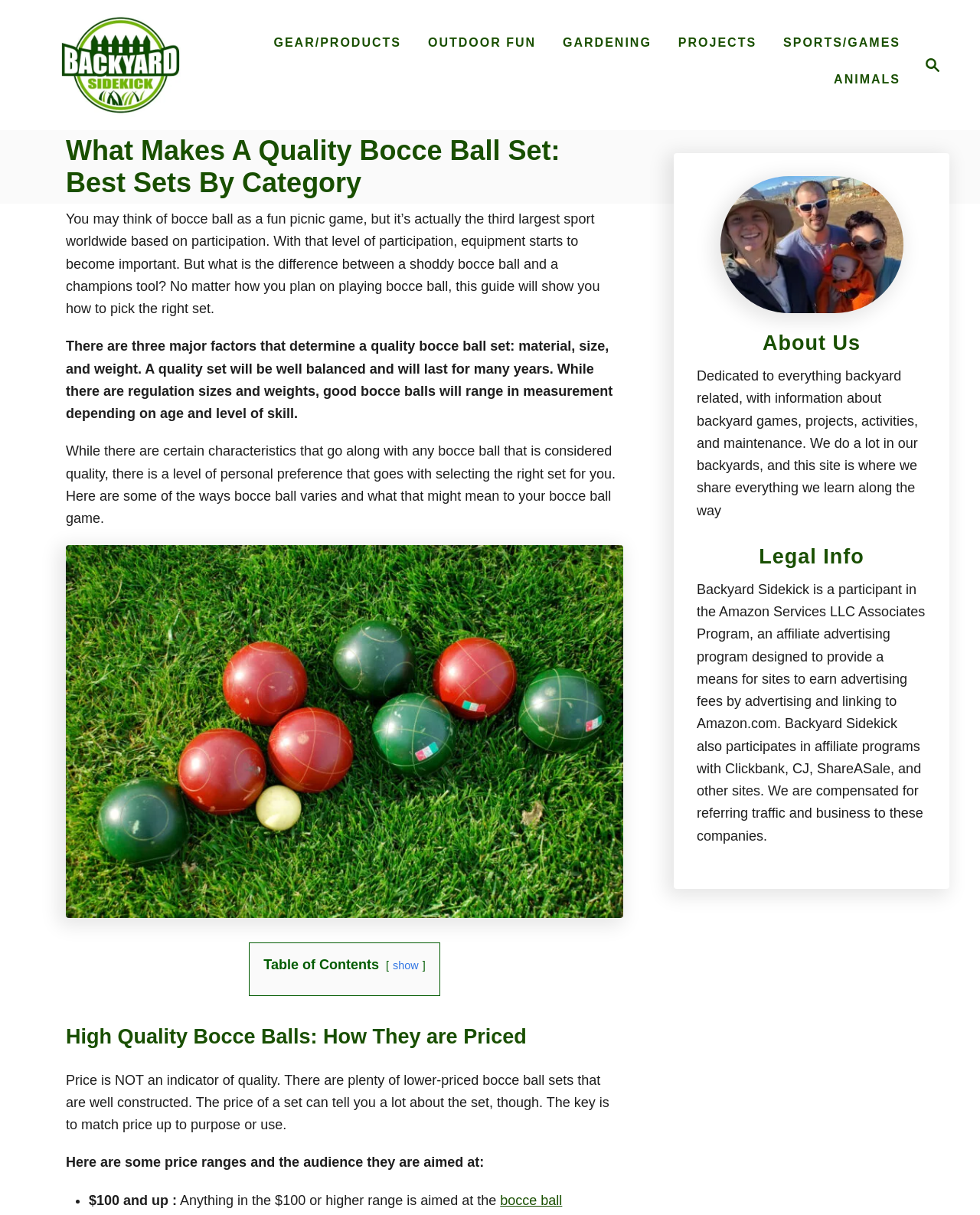Please determine the bounding box coordinates of the element's region to click in order to carry out the following instruction: "Go to '欣海报关'". The coordinates should be four float numbers between 0 and 1, i.e., [left, top, right, bottom].

None